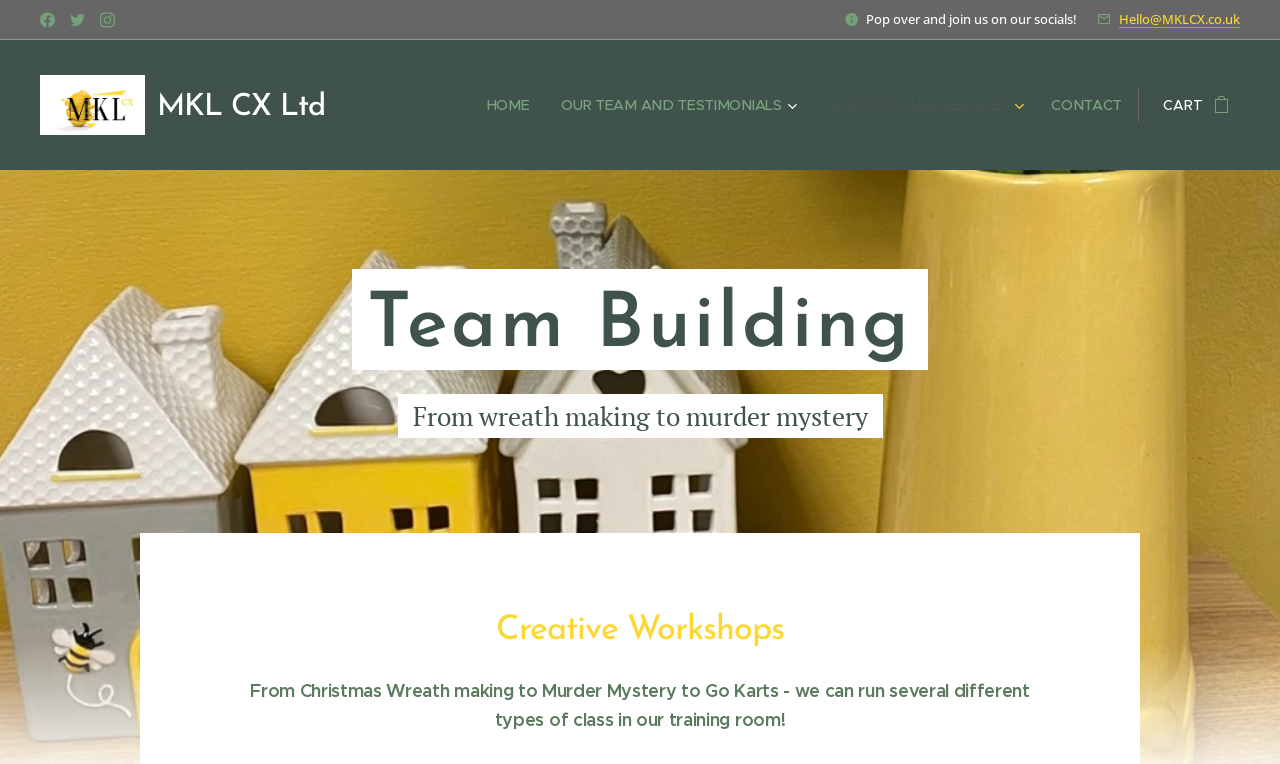Locate the bounding box coordinates of the clickable region to complete the following instruction: "Go to the home page."

[0.379, 0.105, 0.427, 0.17]